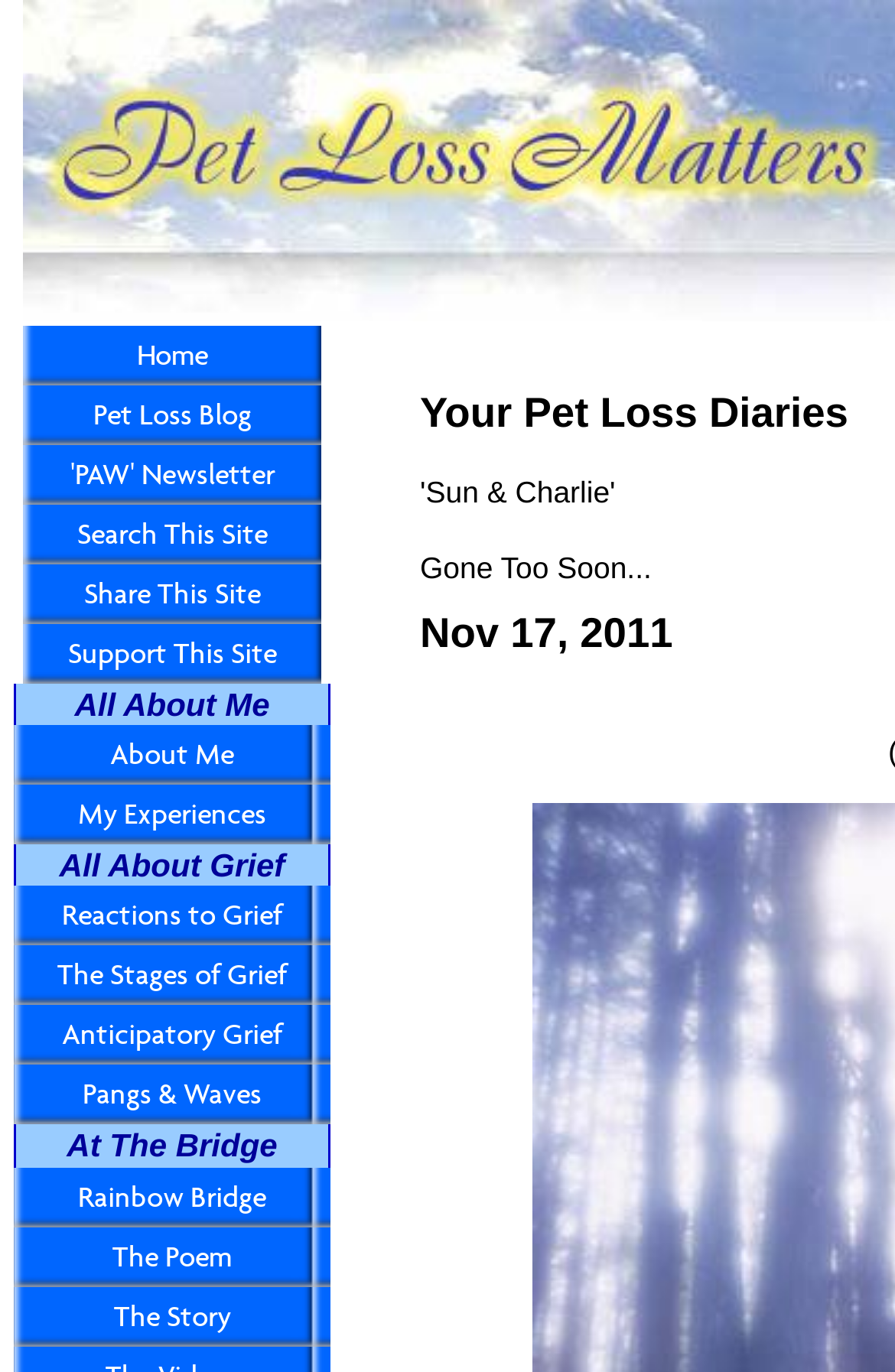What is the title of the first section?
Using the information from the image, give a concise answer in one word or a short phrase.

All About Me